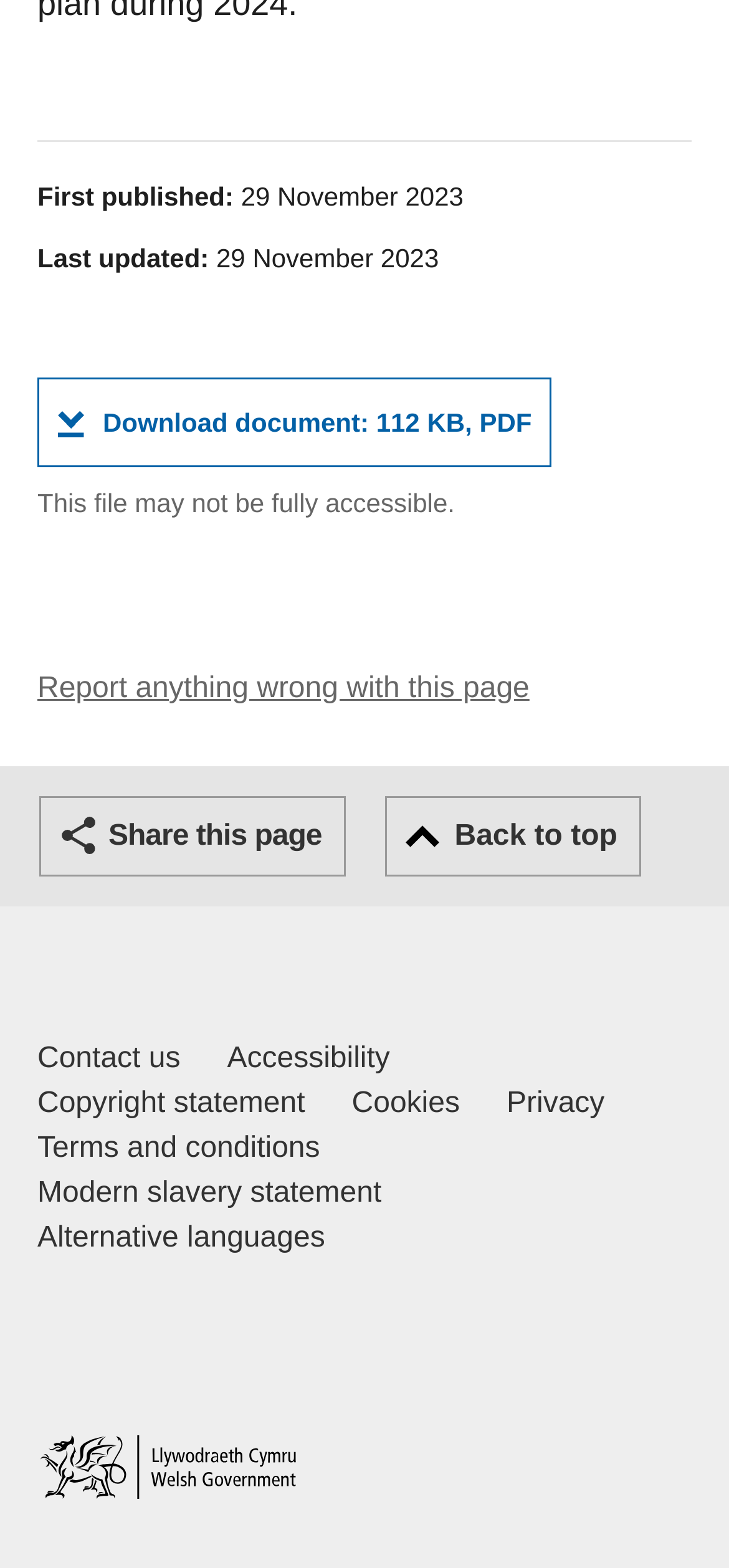What is the file size of the downloadable document?
Based on the screenshot, provide your answer in one word or phrase.

112 KB